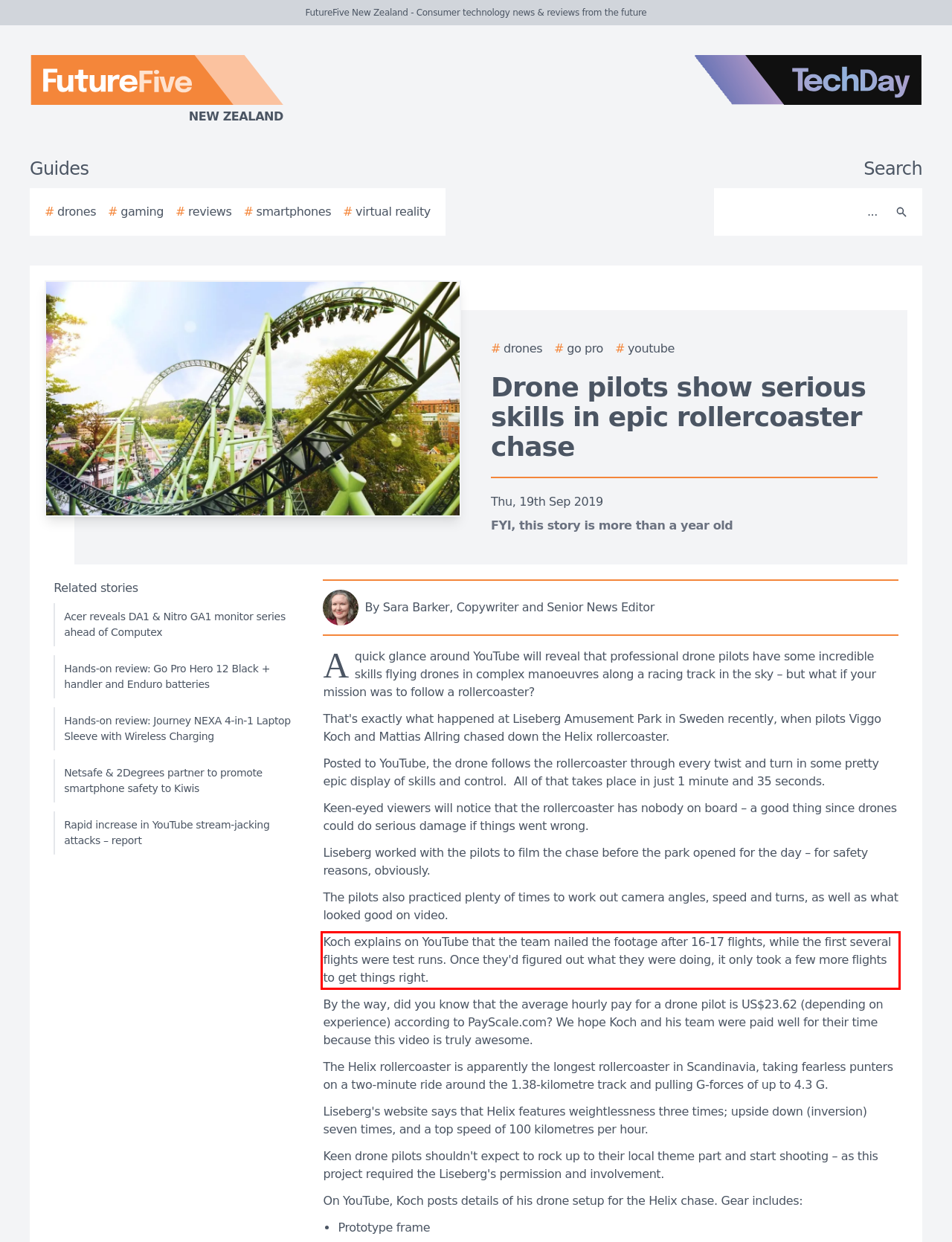Look at the provided screenshot of the webpage and perform OCR on the text within the red bounding box.

Koch explains on YouTube that the team nailed the footage after 16-17 flights, while the first several flights were test runs. Once they'd figured out what they were doing, it only took a few more flights to get things right.